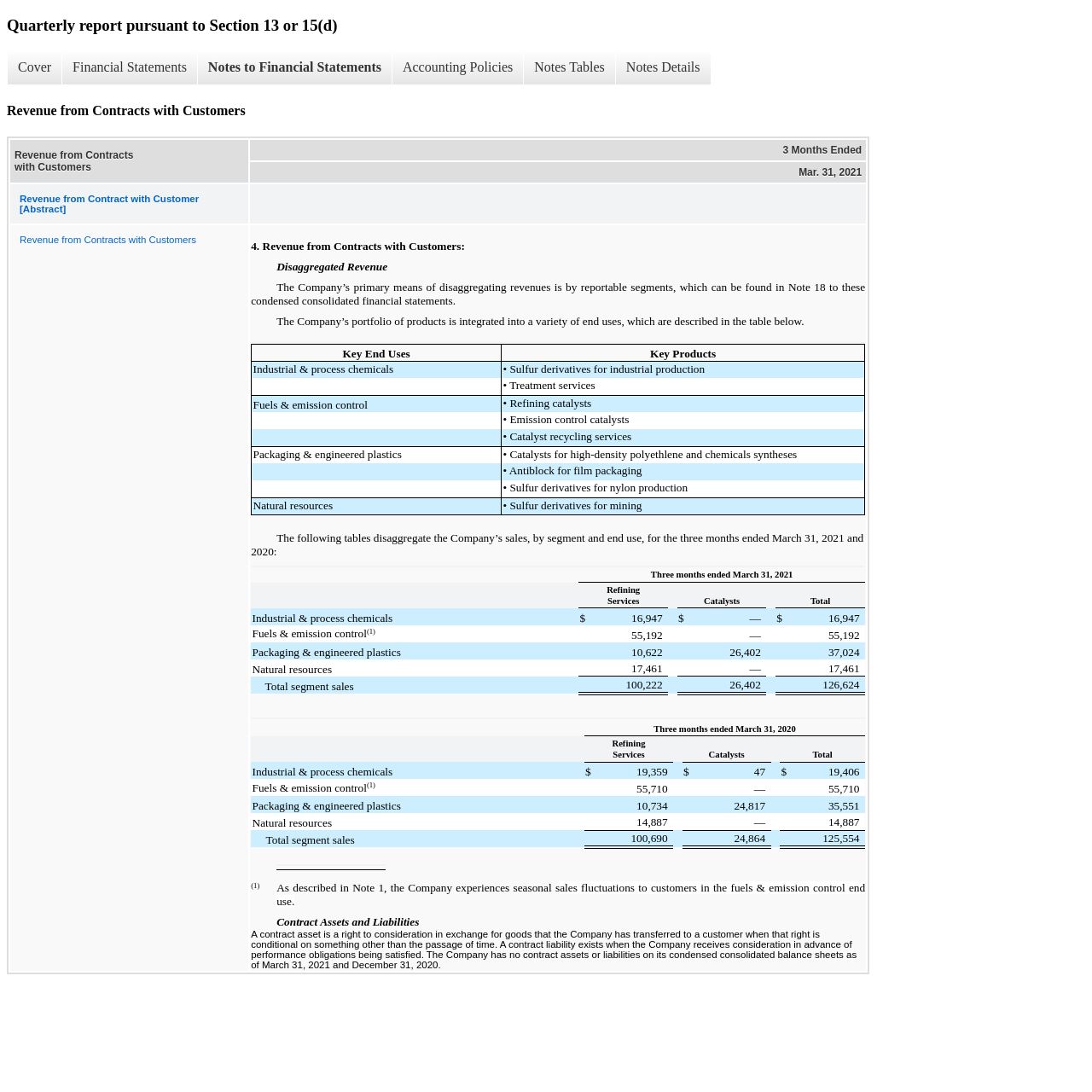Pinpoint the bounding box coordinates of the area that should be clicked to complete the following instruction: "Explore 'Revenue from Contracts with Customers'". The coordinates must be given as four float numbers between 0 and 1, i.e., [left, top, right, bottom].

[0.006, 0.094, 0.796, 0.108]